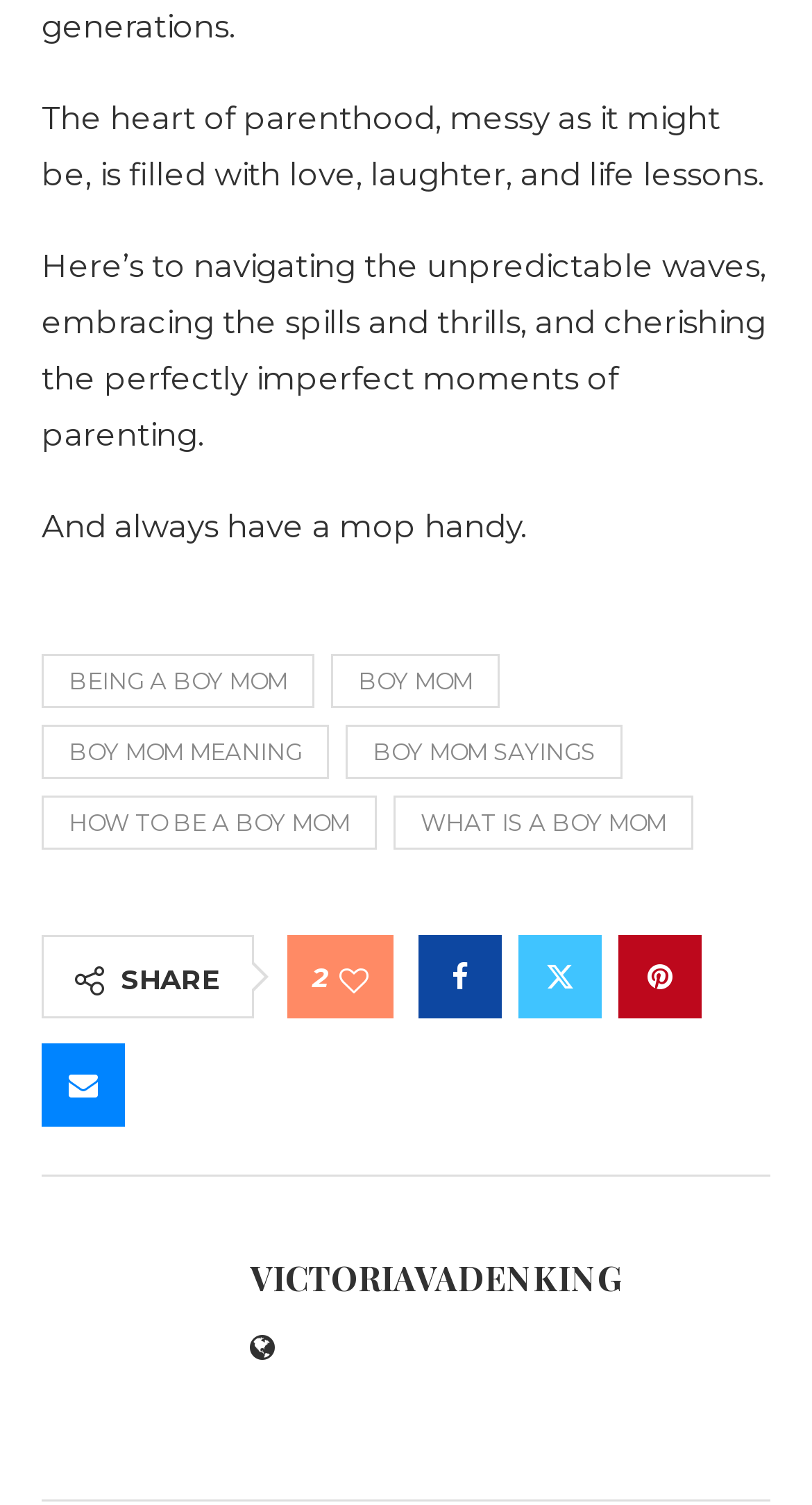Look at the image and write a detailed answer to the question: 
What is the main theme of this webpage?

The webpage has multiple texts and links related to parenting, specifically about being a 'boy mom', which suggests that the main theme of this webpage is parenting.